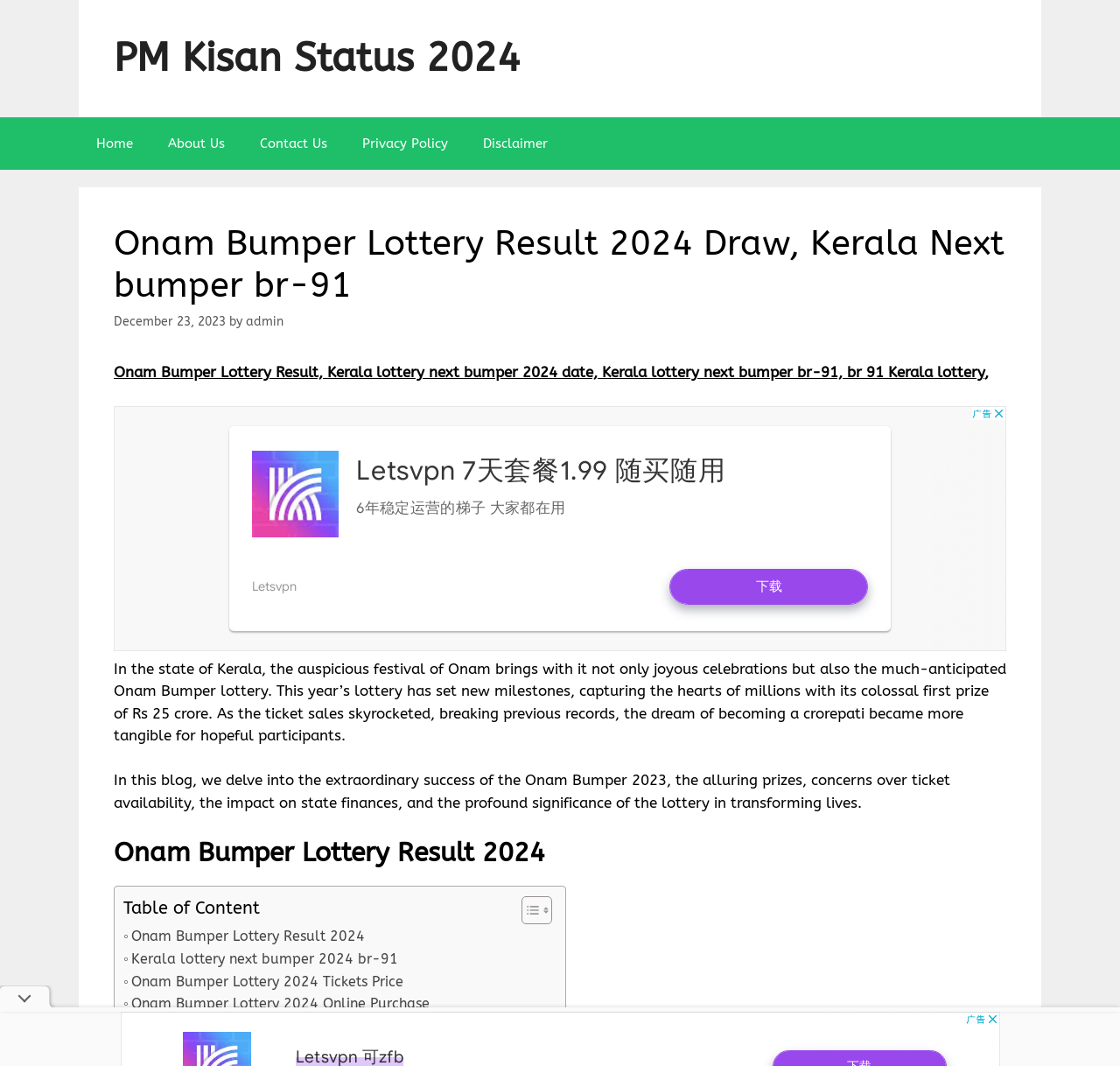Extract the primary header of the webpage and generate its text.

Onam Bumper Lottery Result 2024 Draw, Kerala Next bumper br-91